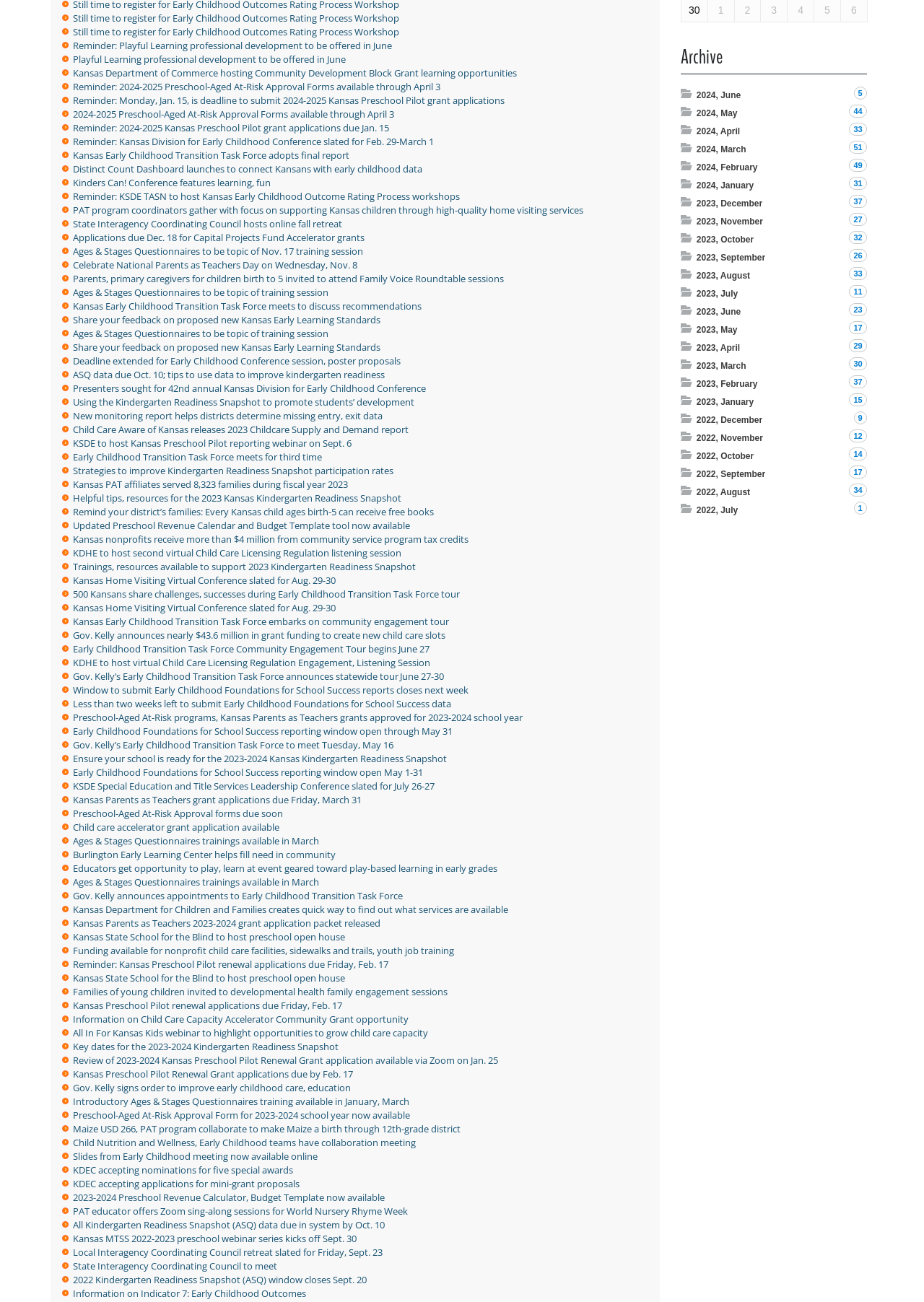Find the bounding box coordinates of the element you need to click on to perform this action: 'Find out about the deadline to submit 2024-2025 Kansas Preschool Pilot grant applications'. The coordinates should be represented by four float values between 0 and 1, in the format [left, top, right, bottom].

[0.079, 0.072, 0.546, 0.082]